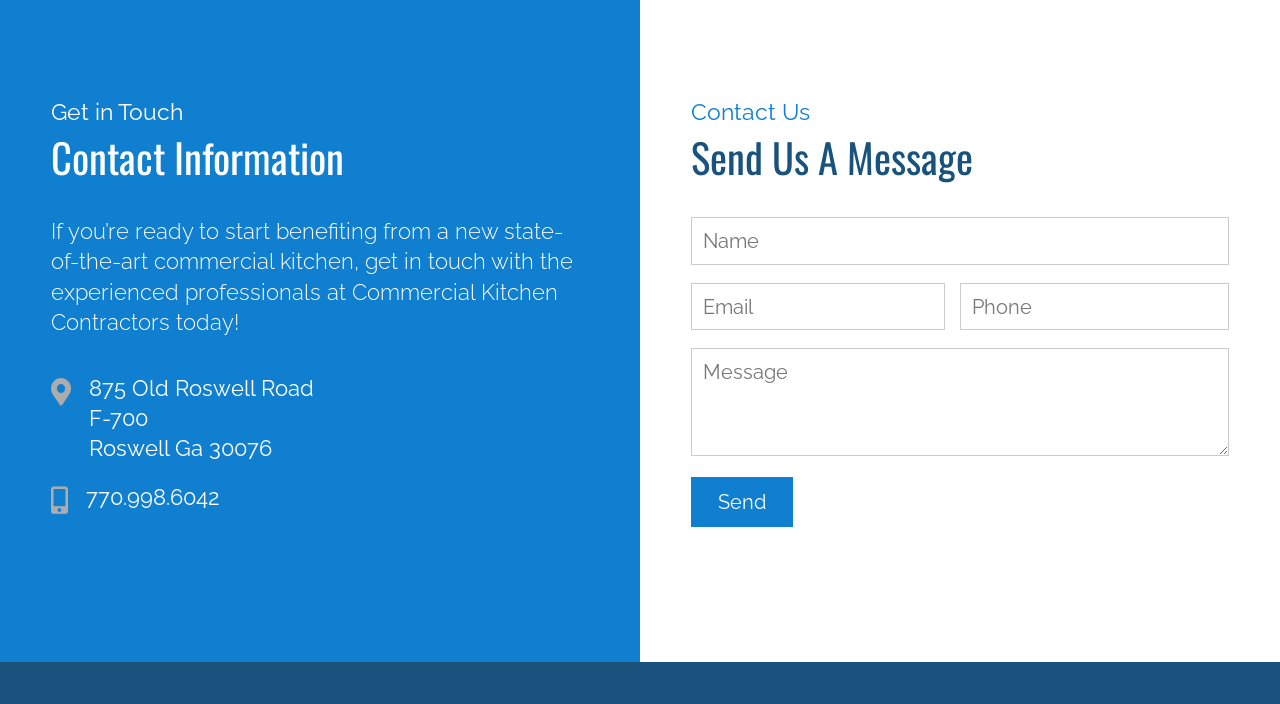Find the bounding box coordinates of the element I should click to carry out the following instruction: "Send a message to Commercial Kitchen Contractors".

[0.54, 0.678, 0.62, 0.748]